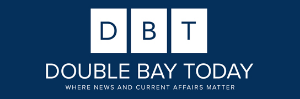Answer the question using only one word or a concise phrase: What is the font style of the letters 'DBT'?

clean and modern